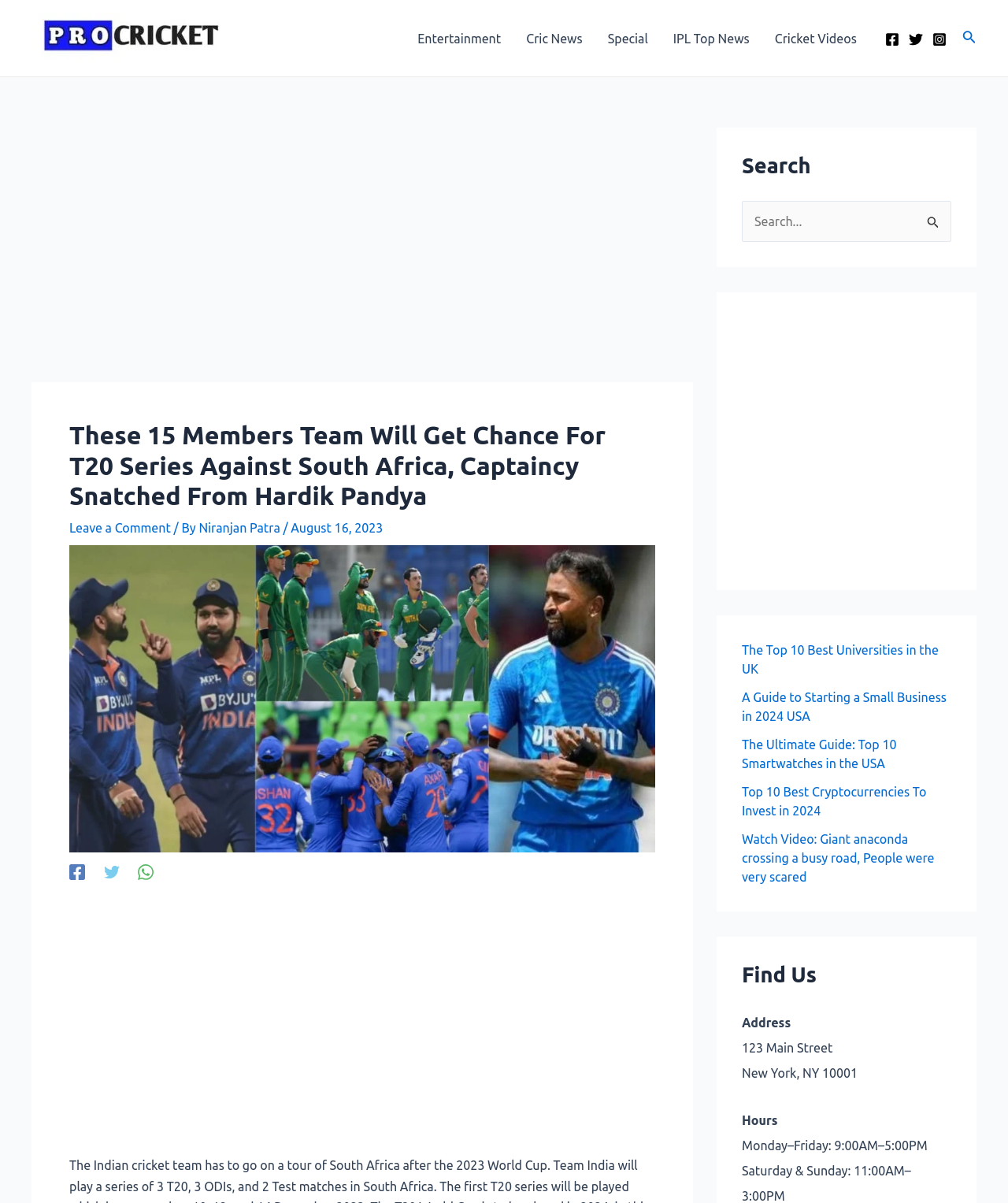Please indicate the bounding box coordinates of the element's region to be clicked to achieve the instruction: "Click on the 'Leave a Comment' link". Provide the coordinates as four float numbers between 0 and 1, i.e., [left, top, right, bottom].

[0.069, 0.433, 0.169, 0.444]